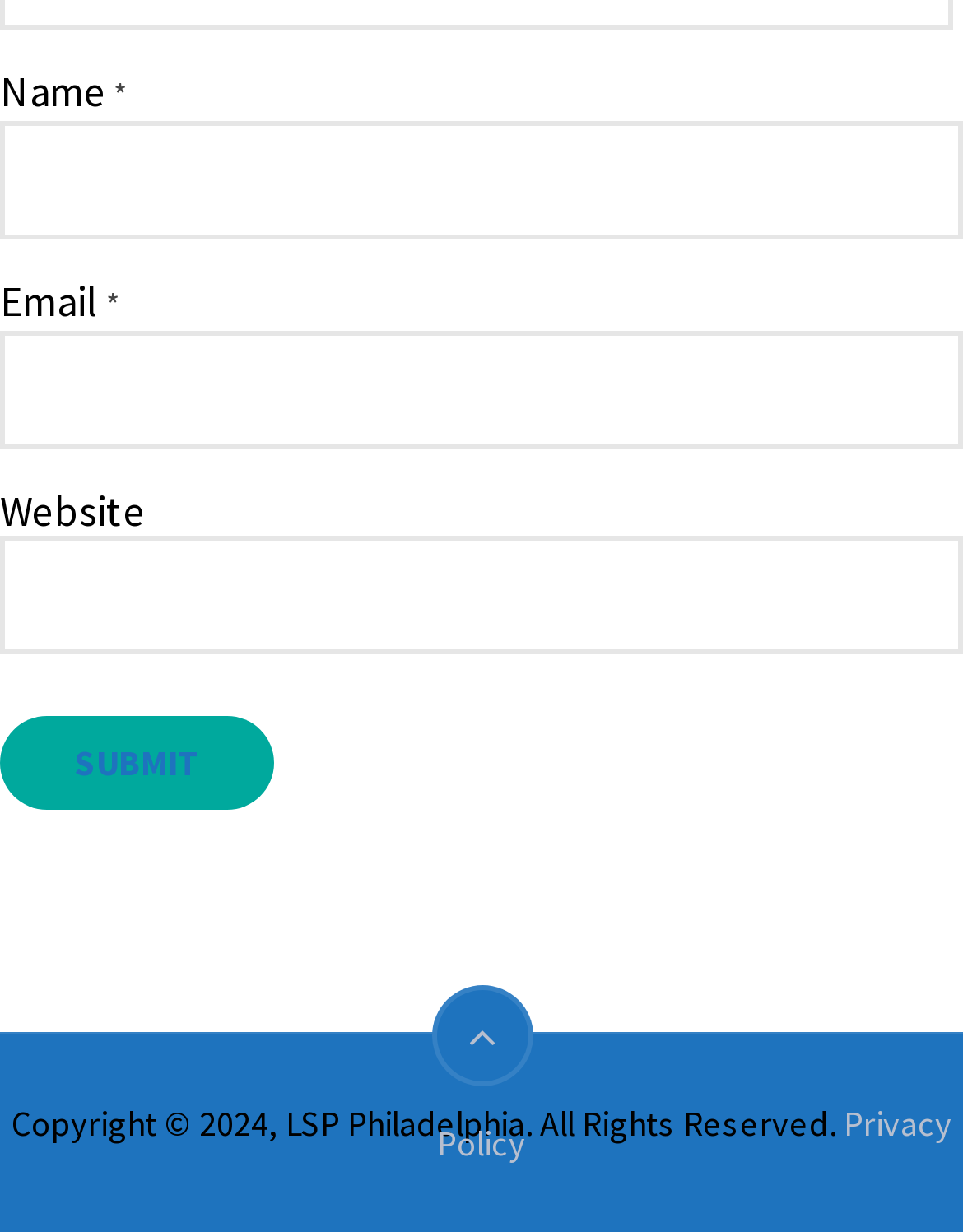How many links are present at the bottom?
Use the image to answer the question with a single word or phrase.

2